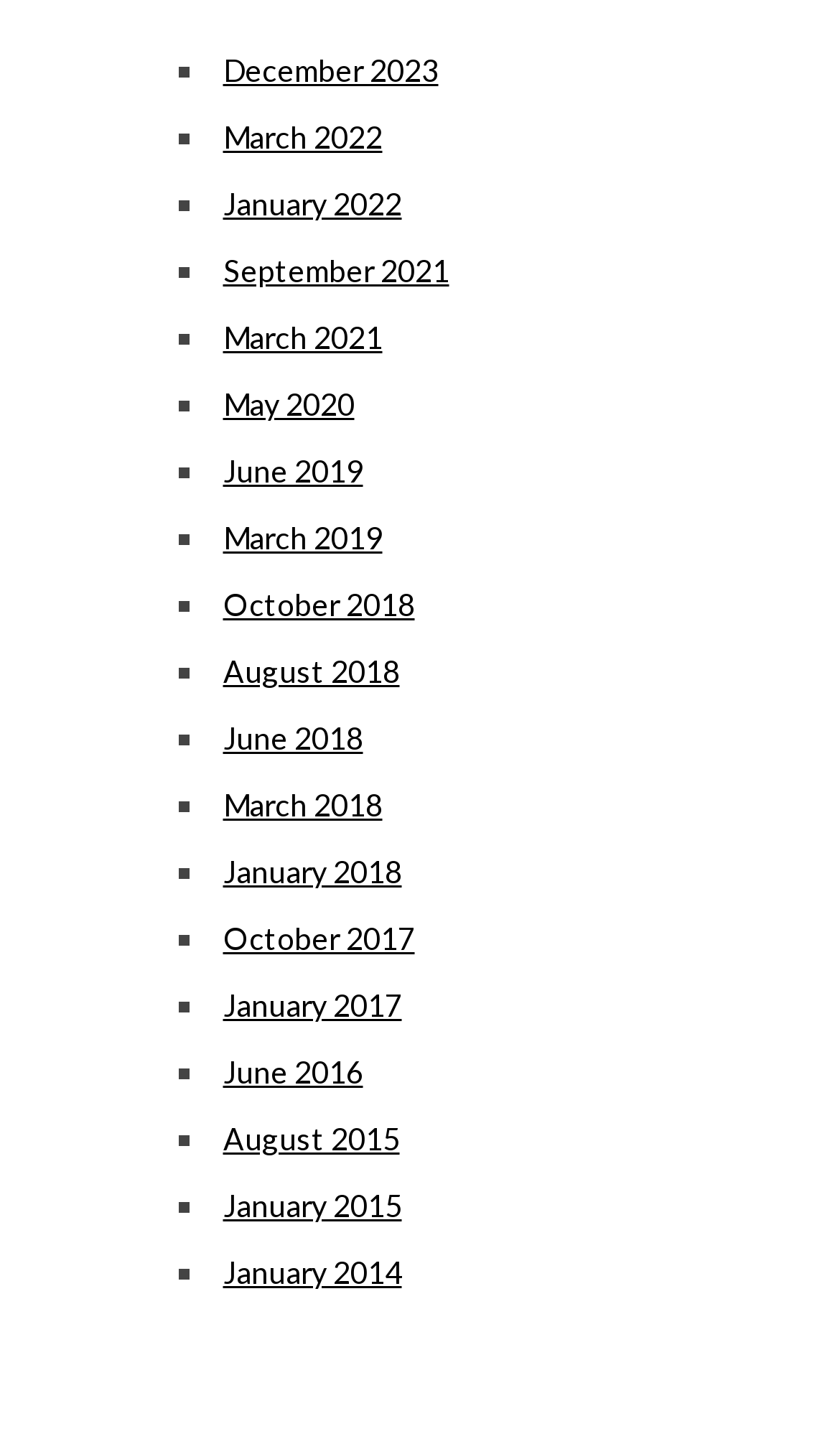How many months are listed?
Give a single word or phrase as your answer by examining the image.

24